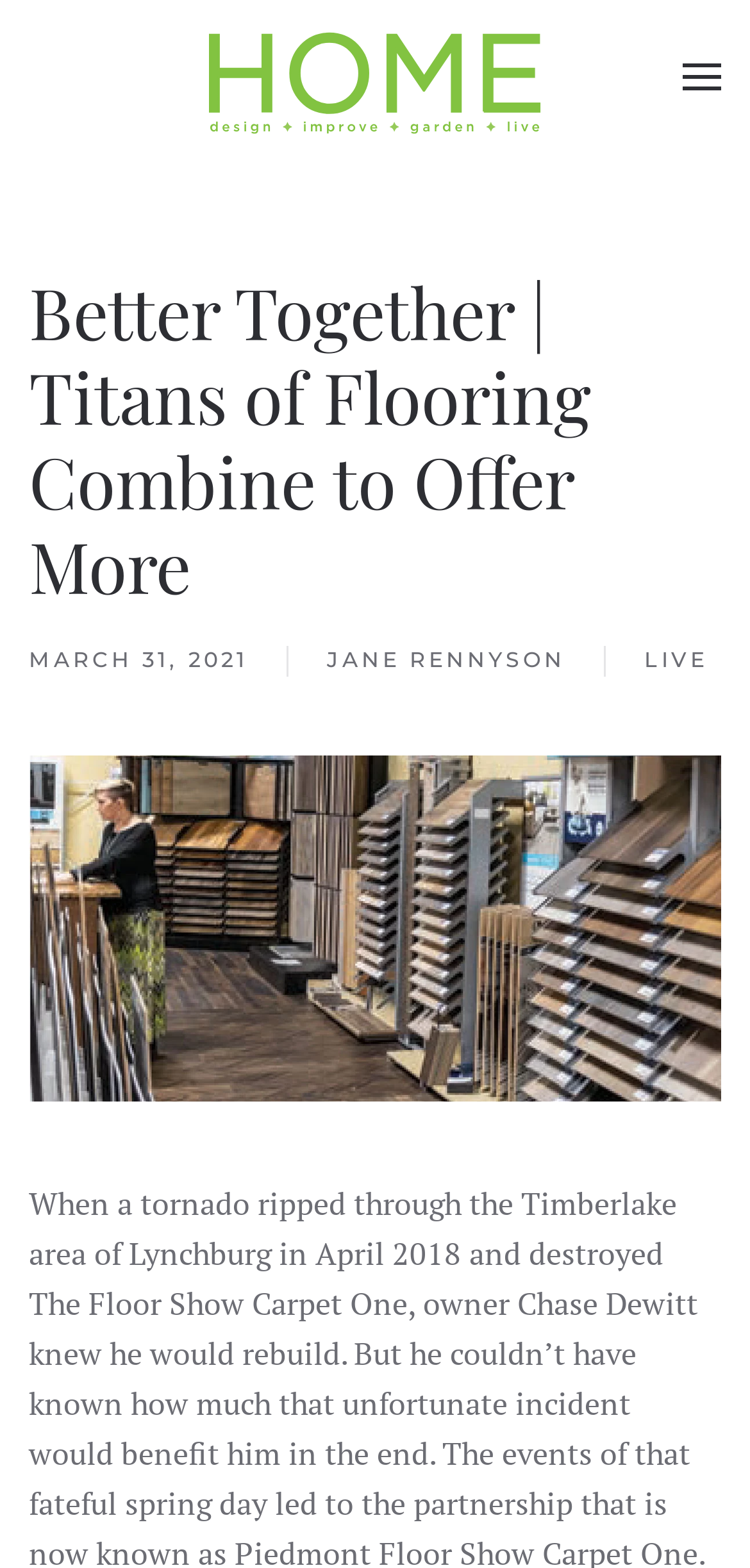What is the category of the article?
Please interpret the details in the image and answer the question thoroughly.

I found the category by looking at the links below the main heading, where it says 'LIVE', which suggests that the article is related to live events or news.